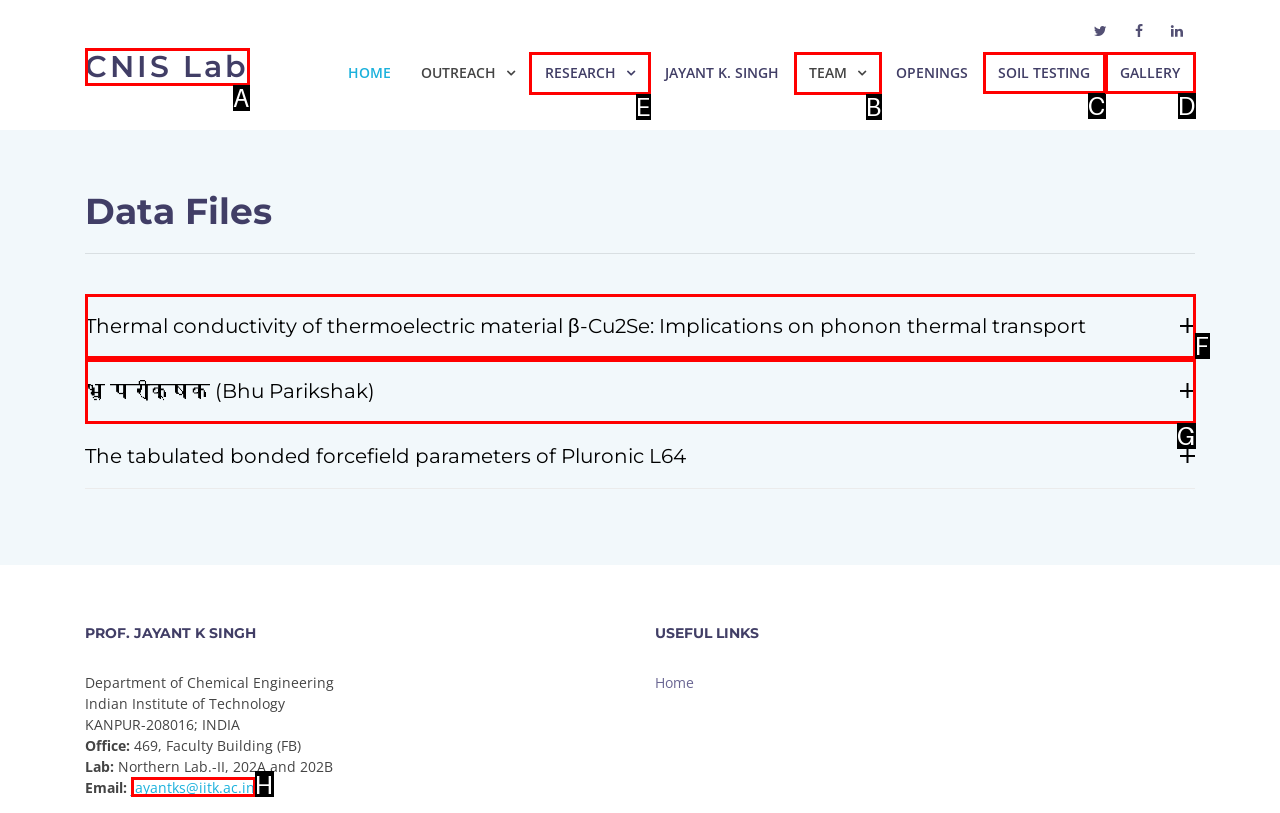Determine the appropriate lettered choice for the task: Read the 'The Rise of Fitspresso: Combining Fitness and Coffee Culture' article. Reply with the correct letter.

None